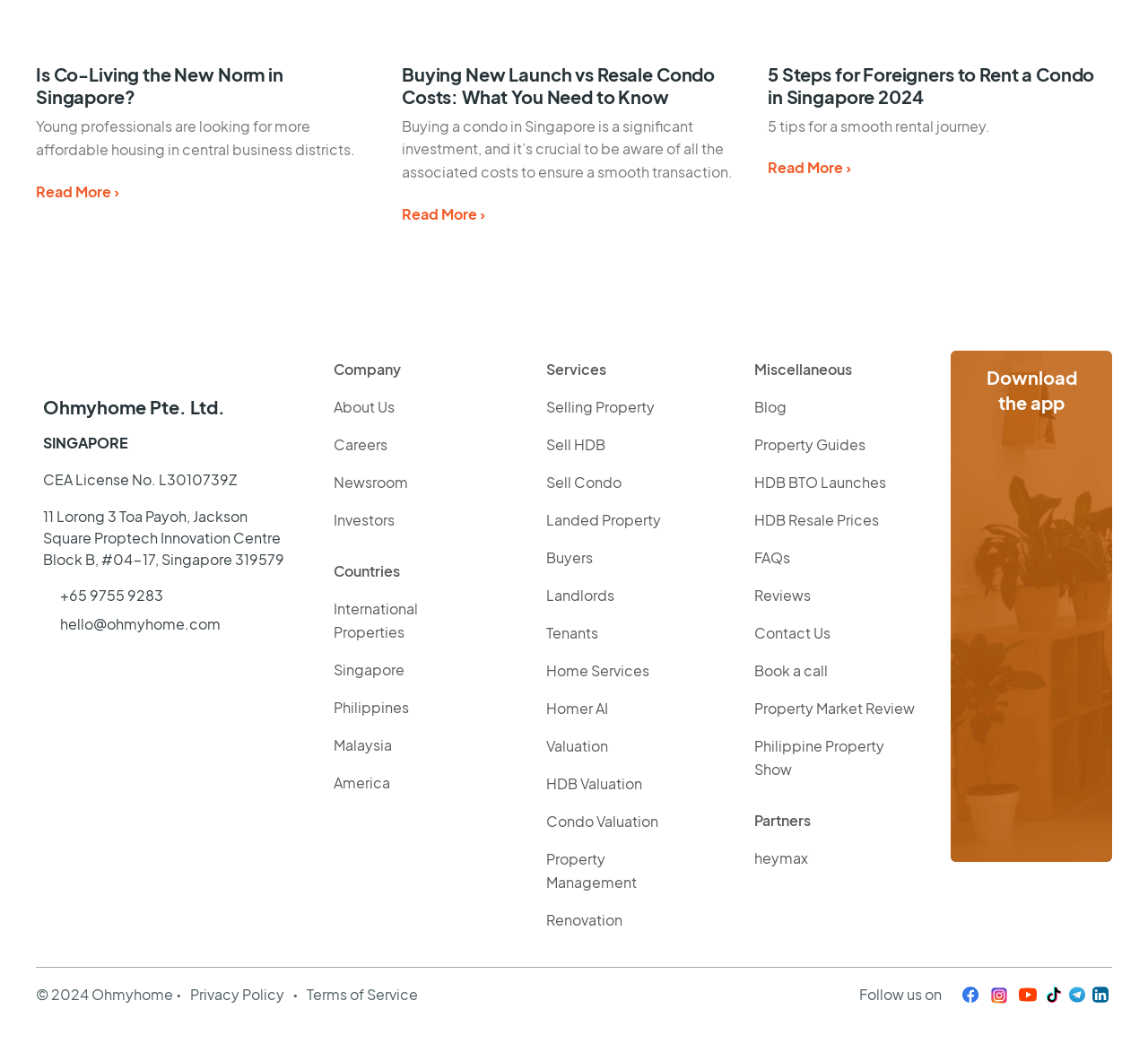What are the three social media platforms where Ohmyhome can be followed?
Please give a well-detailed answer to the question.

The three social media platforms where Ohmyhome can be followed can be found at the bottom right corner of the webpage, where it says 'Follow us on' and provides links to Facebook and Instagram.